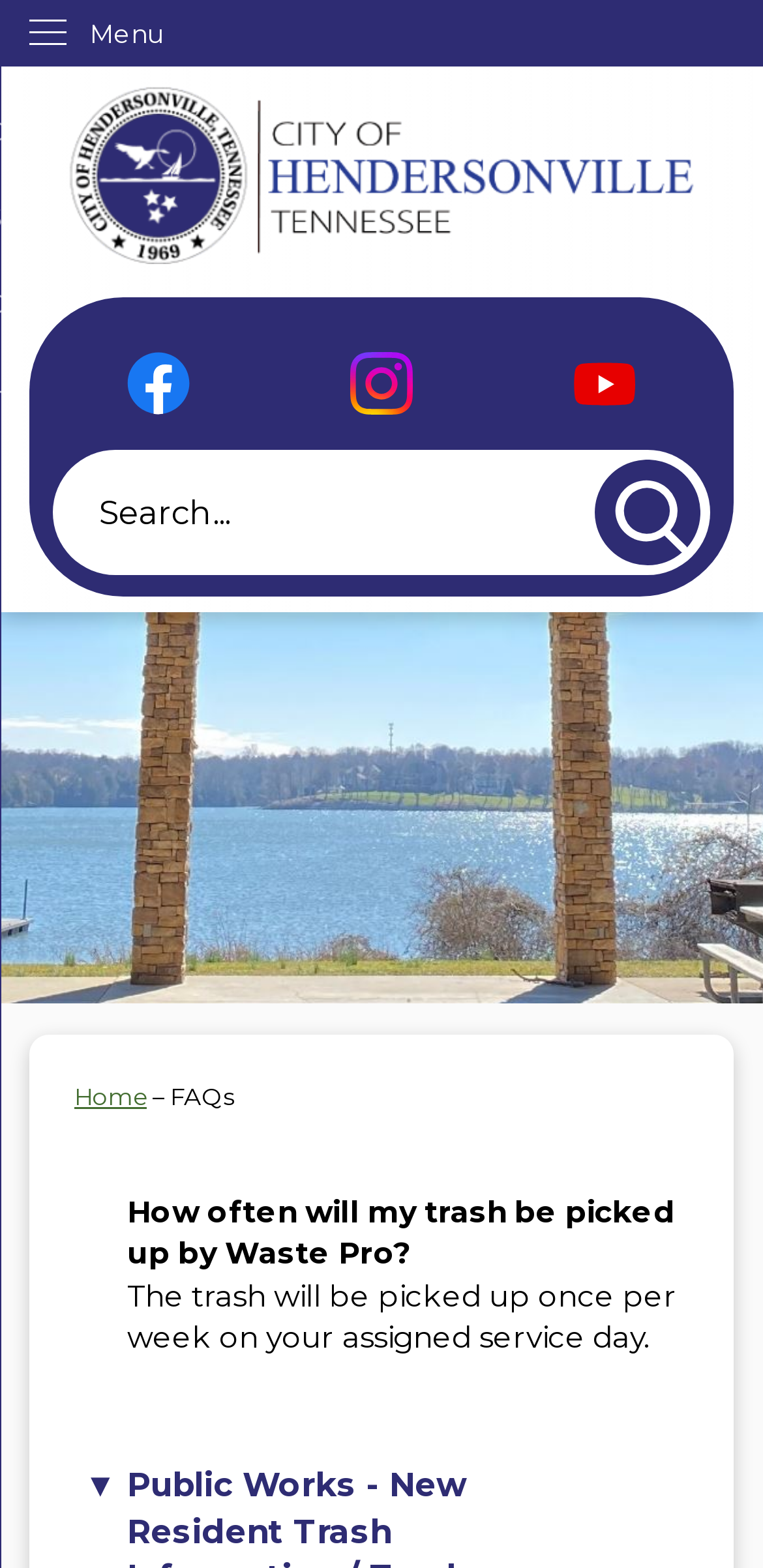Specify the bounding box coordinates of the region I need to click to perform the following instruction: "Go to Hendersonville Tennessee home page". The coordinates must be four float numbers in the range of 0 to 1, i.e., [left, top, right, bottom].

[0.09, 0.055, 0.91, 0.168]